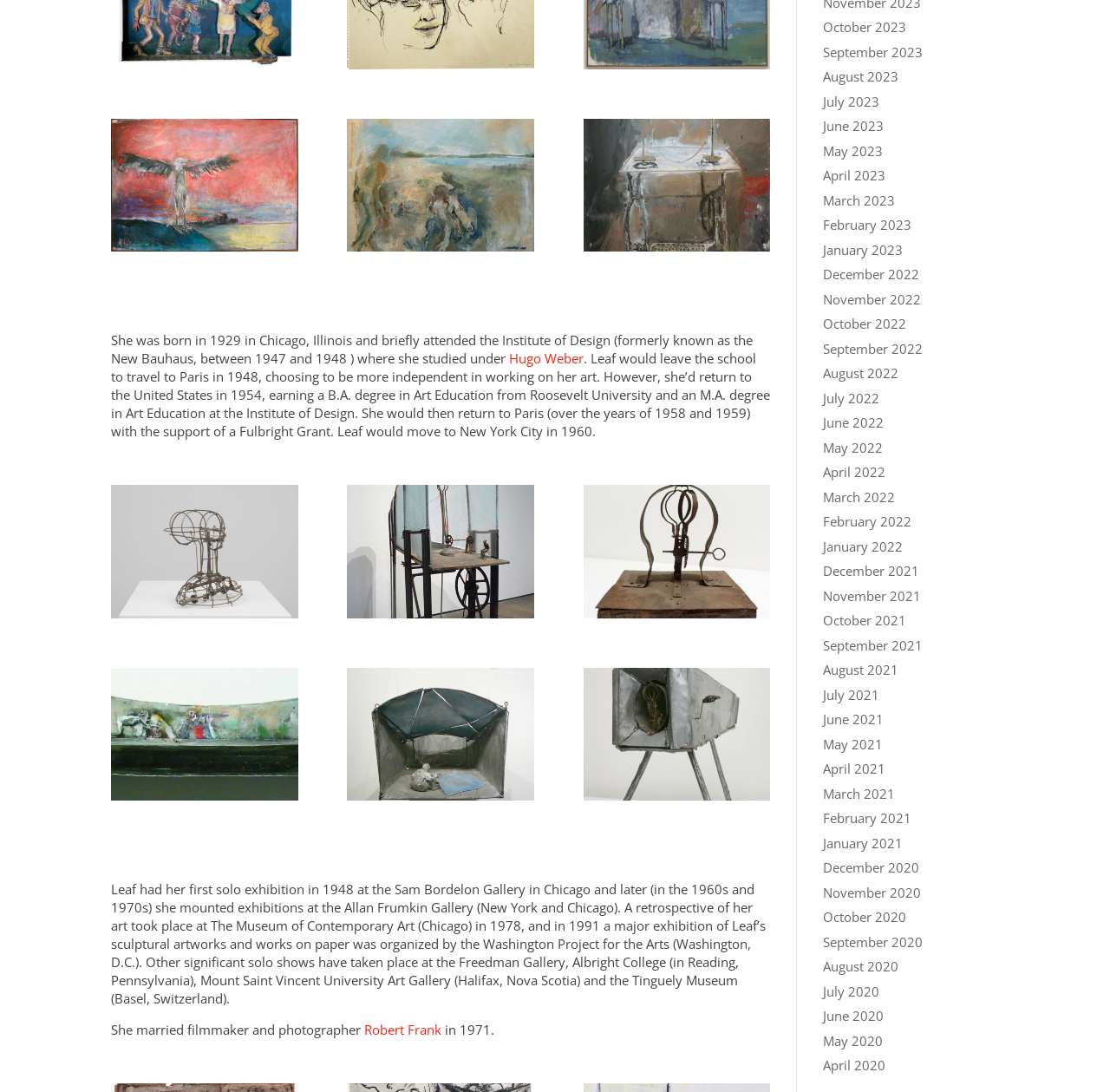Provide the bounding box coordinates of the UI element this sentence describes: "Update on Debra Redden's Charges".

None